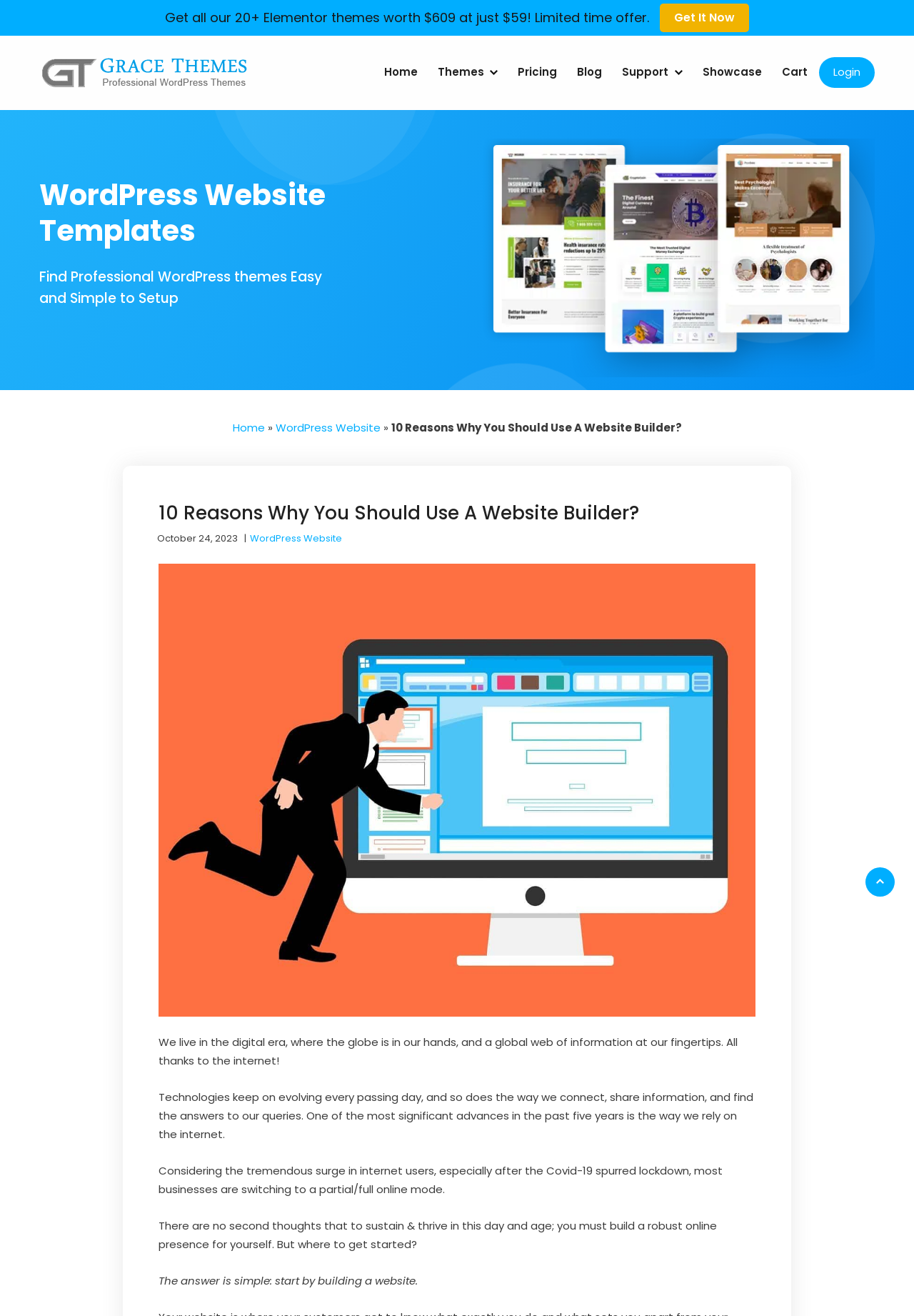What is the topic of the article?
Provide a concise answer using a single word or phrase based on the image.

Using a website builder